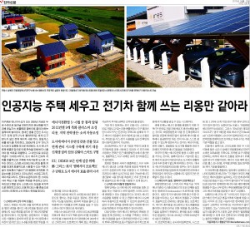What is the focus of the special feature by the Electronic Times?
Using the image as a reference, deliver a detailed and thorough answer to the question.

The caption states that the image is part of a special feature by the Electronic Times, which details trends in smart city design and energy management, showcasing the importance of such initiatives in the broader context of urban planning and sustainability.